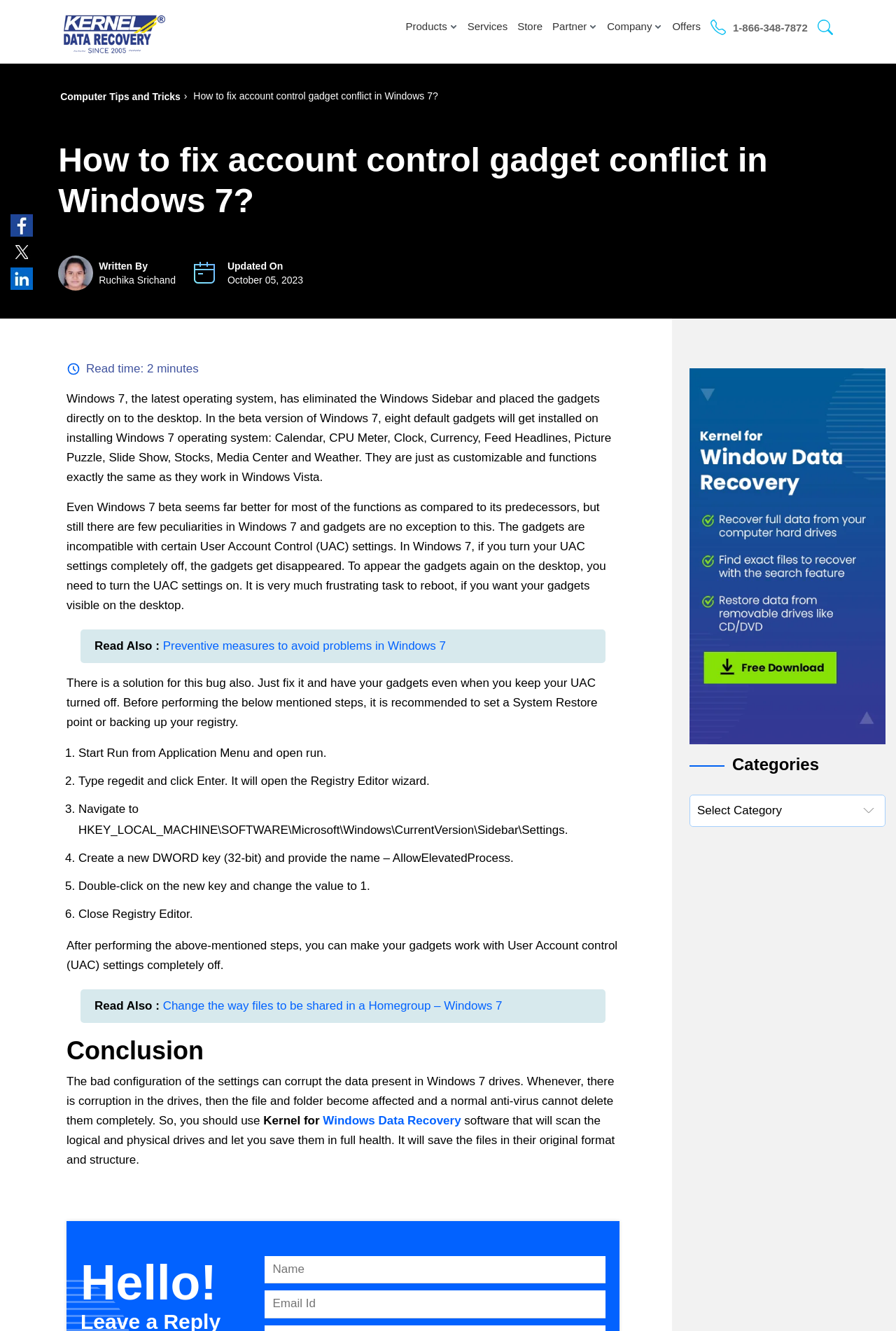Please give a succinct answer using a single word or phrase:
What is the position of the 'Search here' button on the webpage?

Top right